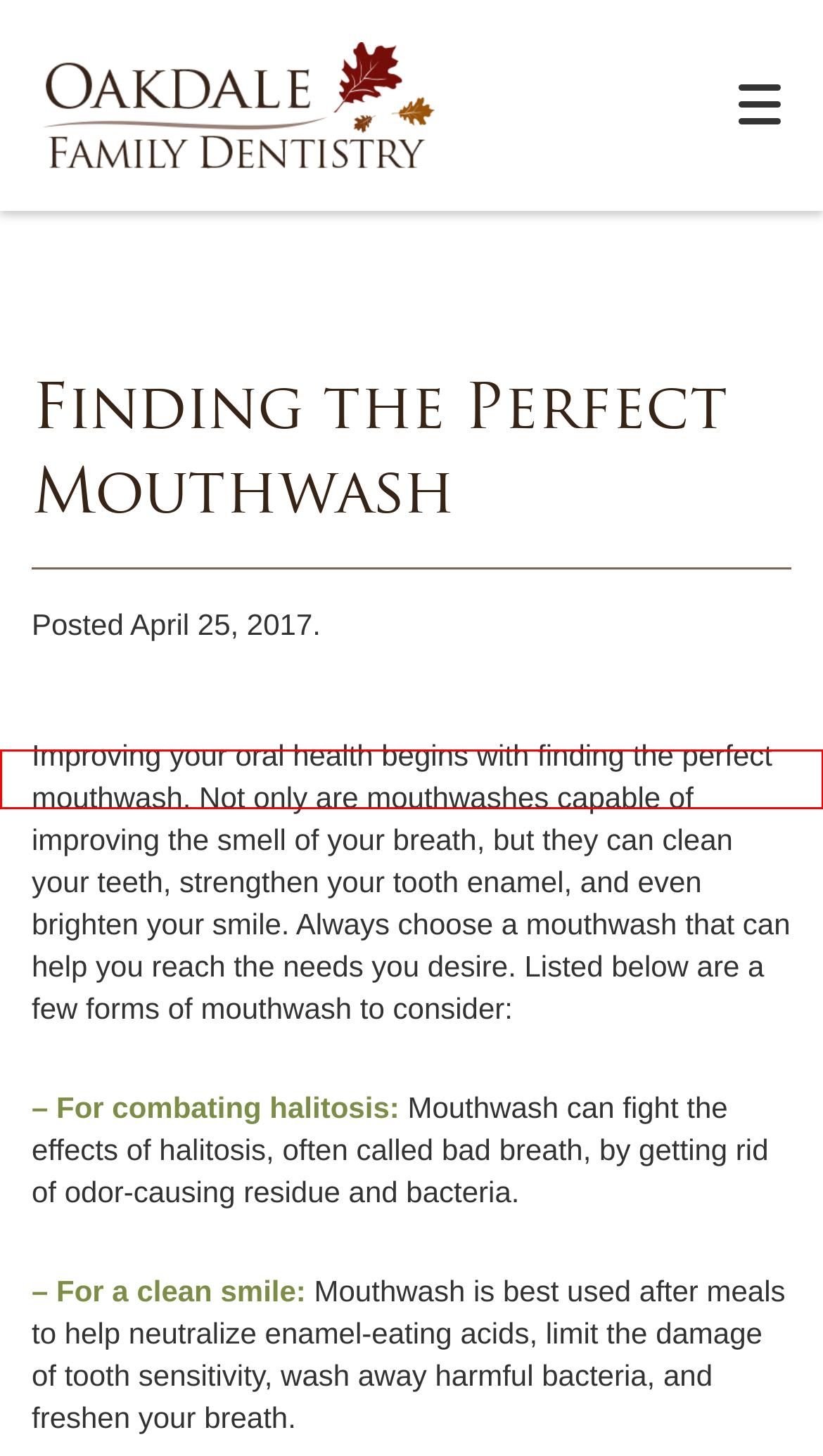You see a screenshot of a webpage with a red bounding box surrounding an element. Pick the webpage description that most accurately represents the new webpage after interacting with the element in the red bounding box. The options are:
A. Dentist in Oakdale, MN | COVID-19
B. Dentist in Oakdale, MN | Patient Resources
C. Dentist in Oakdale, MN | Oakdale Family Dentistry
D. Dentist in Oakdale, MN | Privacy Policy
E. Dentist in Oakdale, MN | Blog
F. Dentist in Oakdale, MN | Dental Practice
G. Dentist in Oakdale, MN | Reviews
H. Dentist in Oakdale, MN | Contact Us

E